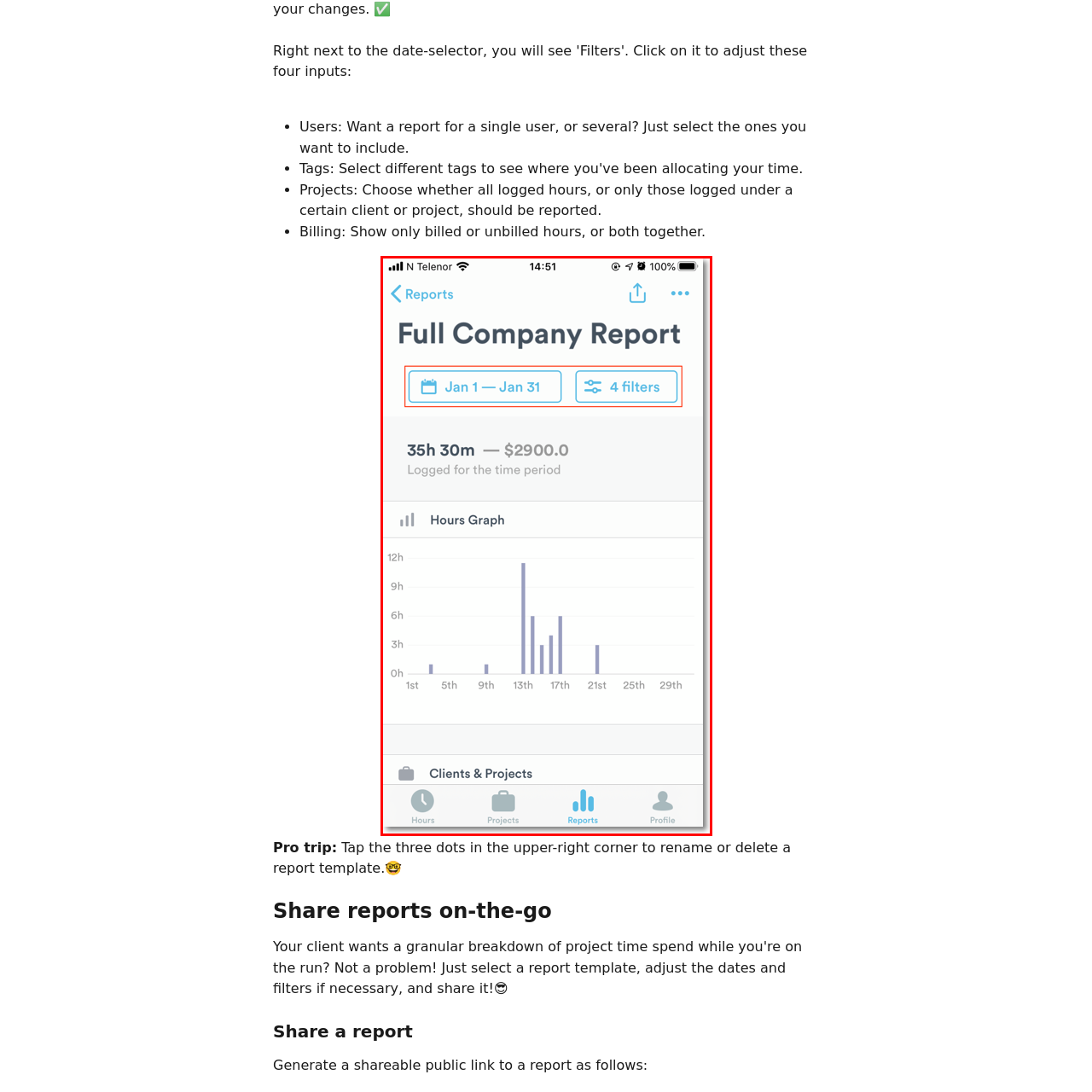Articulate a detailed narrative of what is visible inside the red-delineated region of the image.

The image displays a mobile interface for generating a "Full Company Report." At the top, the report's date range is highlighted as "Jan 1 – Jan 31," with an option to apply "4 filters" to refine the data. Below that, the total logged hours are displayed as "35h 30m" along with the total amount earned, indicated as "$2900.0." 

An accompanying "Hours Graph" visualizes the logged hours over the month, with data points plotted for specific dates. The graph indicates usage peaks on particular days, providing a clear overview of time distribution. The bottom area of the screen features sections labeled "Clients & Projects," which likely offer navigation options for further exploring related data within the app. This interface is designed for efficient report generation and analysis, catering to users who need to track time and financial metrics in a structured manner.